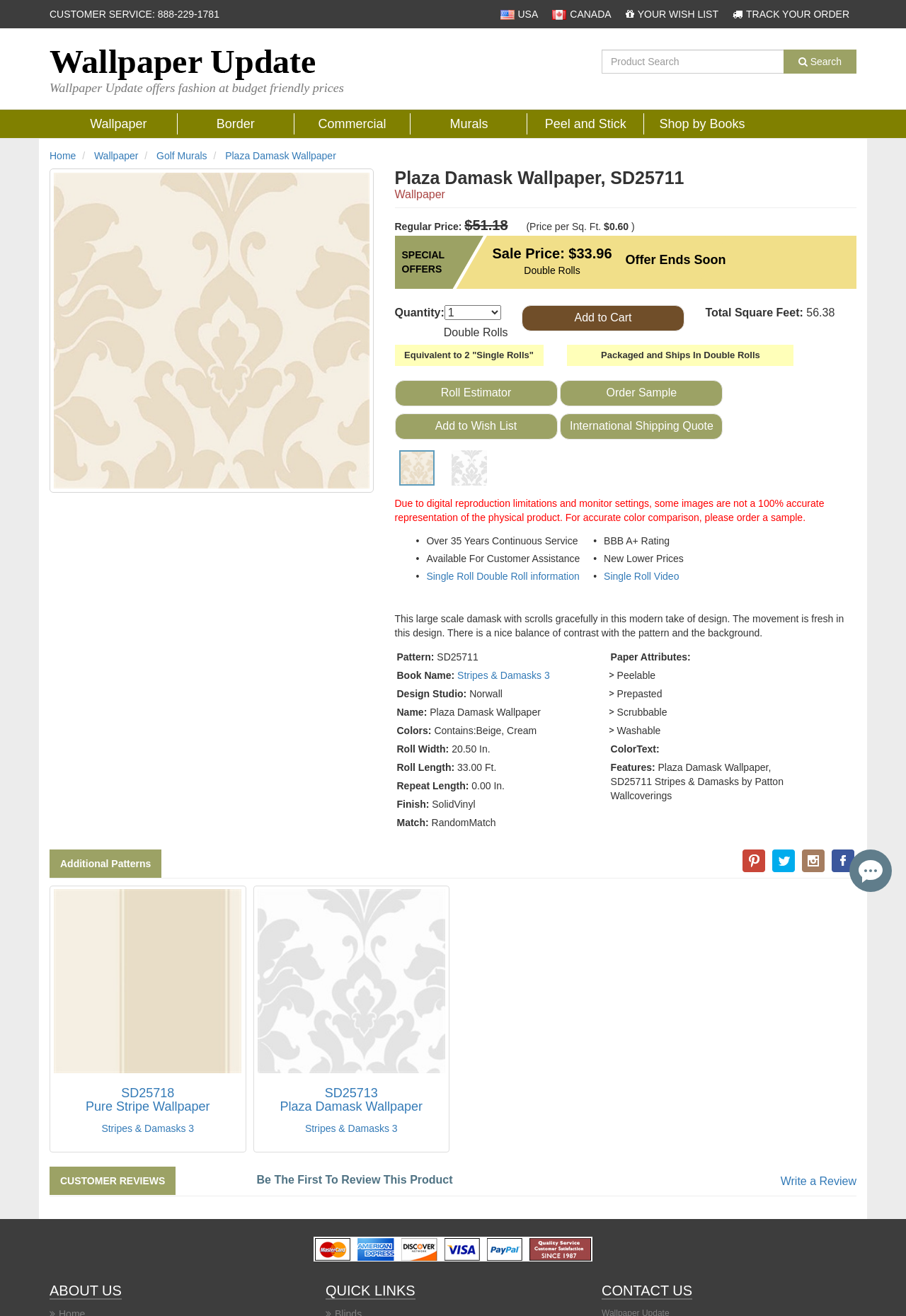Identify the bounding box for the element characterized by the following description: "parent_node: SD25713 title="Plaza Damask Wallpaper"".

[0.283, 0.675, 0.492, 0.815]